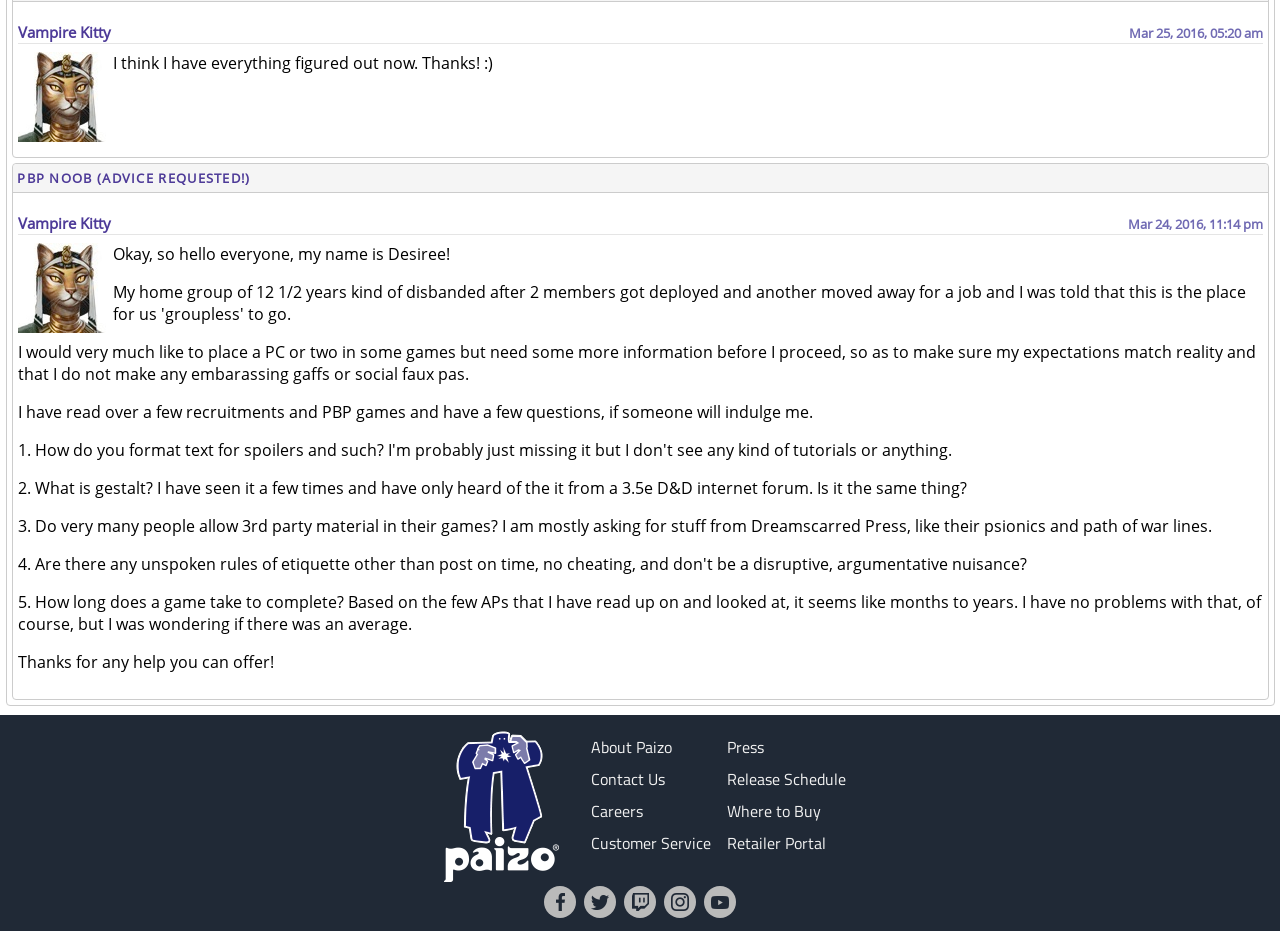Please answer the following question using a single word or phrase: 
What is the name of the company or organization associated with the image at the bottom of the page?

Paizo